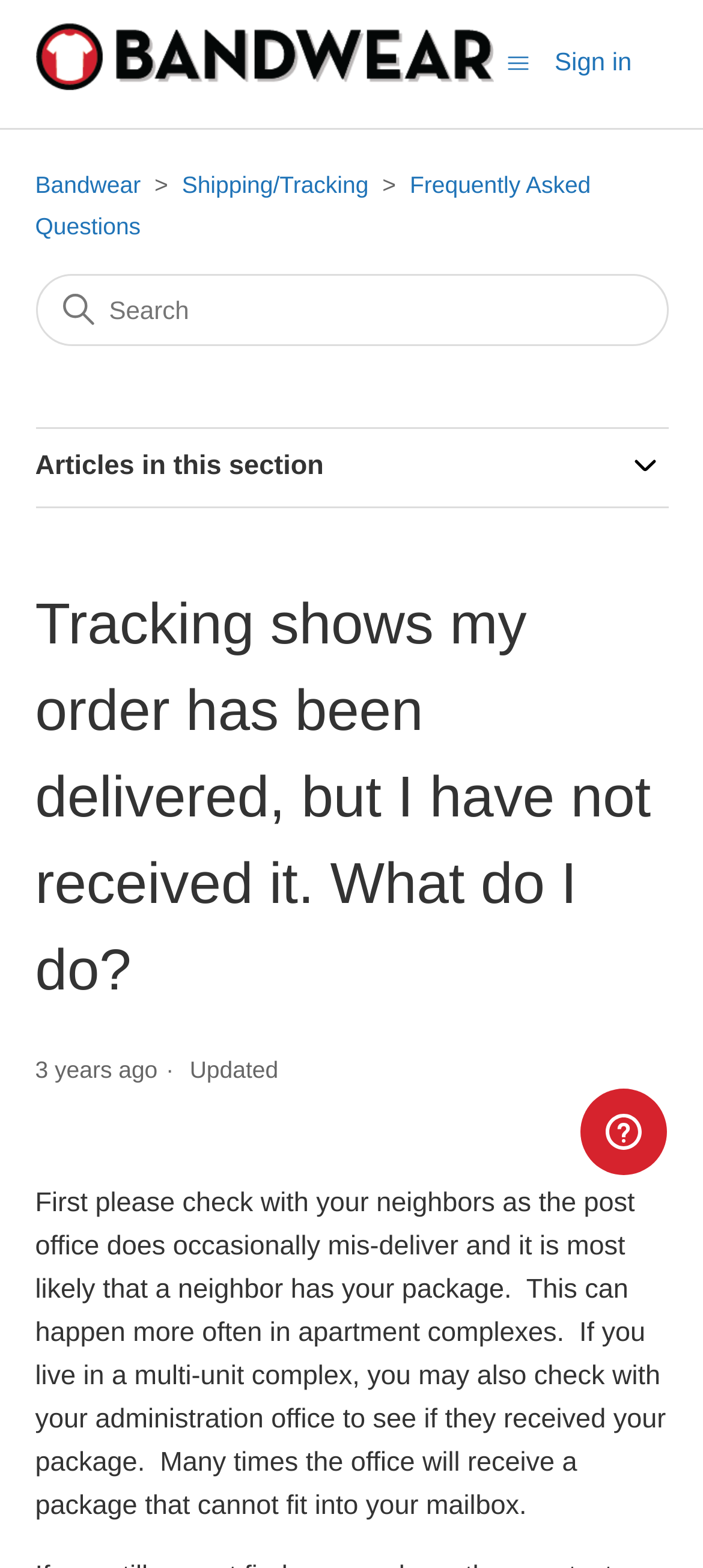Please provide the bounding box coordinate of the region that matches the element description: aria-label="Search" name="query" placeholder="Search". Coordinates should be in the format (top-left x, top-left y, bottom-right x, bottom-right y) and all values should be between 0 and 1.

[0.05, 0.175, 0.95, 0.221]